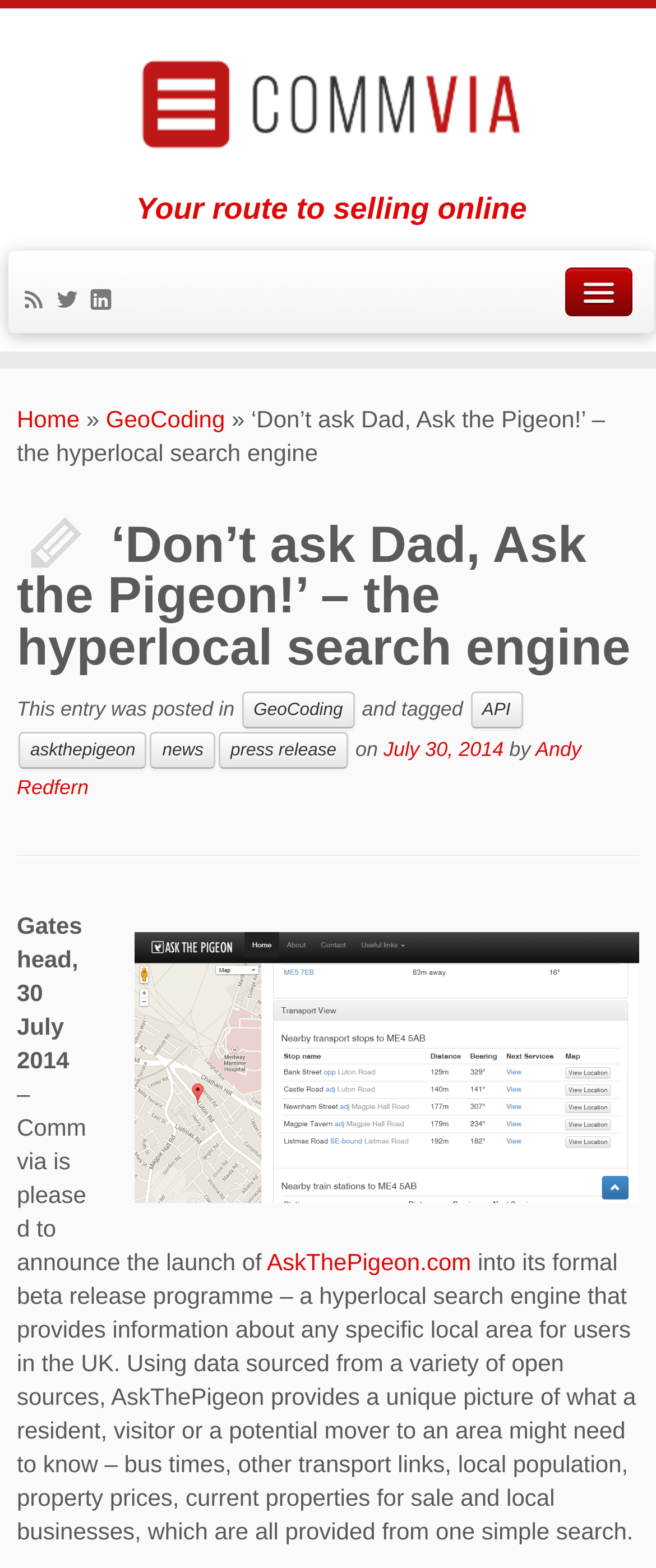Using a single word or phrase, answer the following question: 
What is the name of the hyperlocal search engine?

AskThePigeon